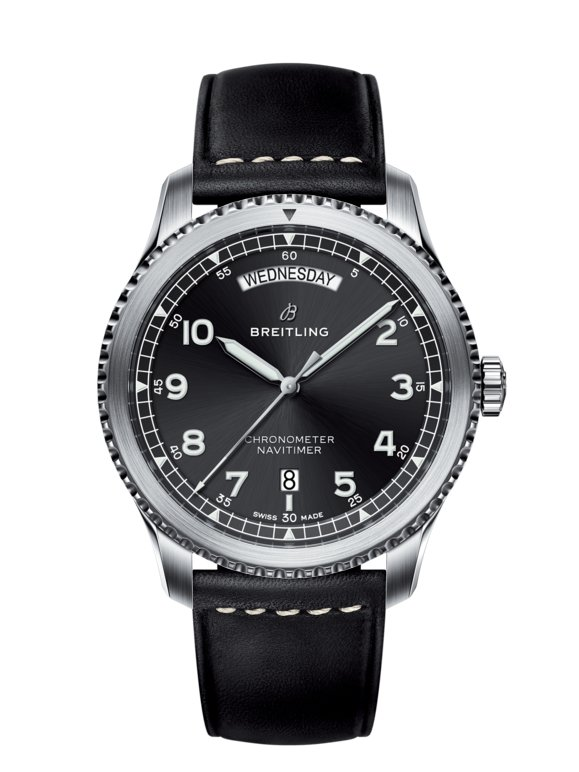What is displayed at the top of the watch?
Use the information from the image to give a detailed answer to the question.

According to the caption, the day of the week, specifically 'WEDNESDAY', is prominently displayed at the top of the watch, adding a practical touch to its elegant aesthetics.